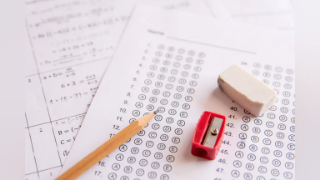What is the purpose of the small red object?
Please craft a detailed and exhaustive response to the question.

The caption describes a 'small red pencil sharpener' as one of the tools visible in the image, implying its function is to sharpen pencils.